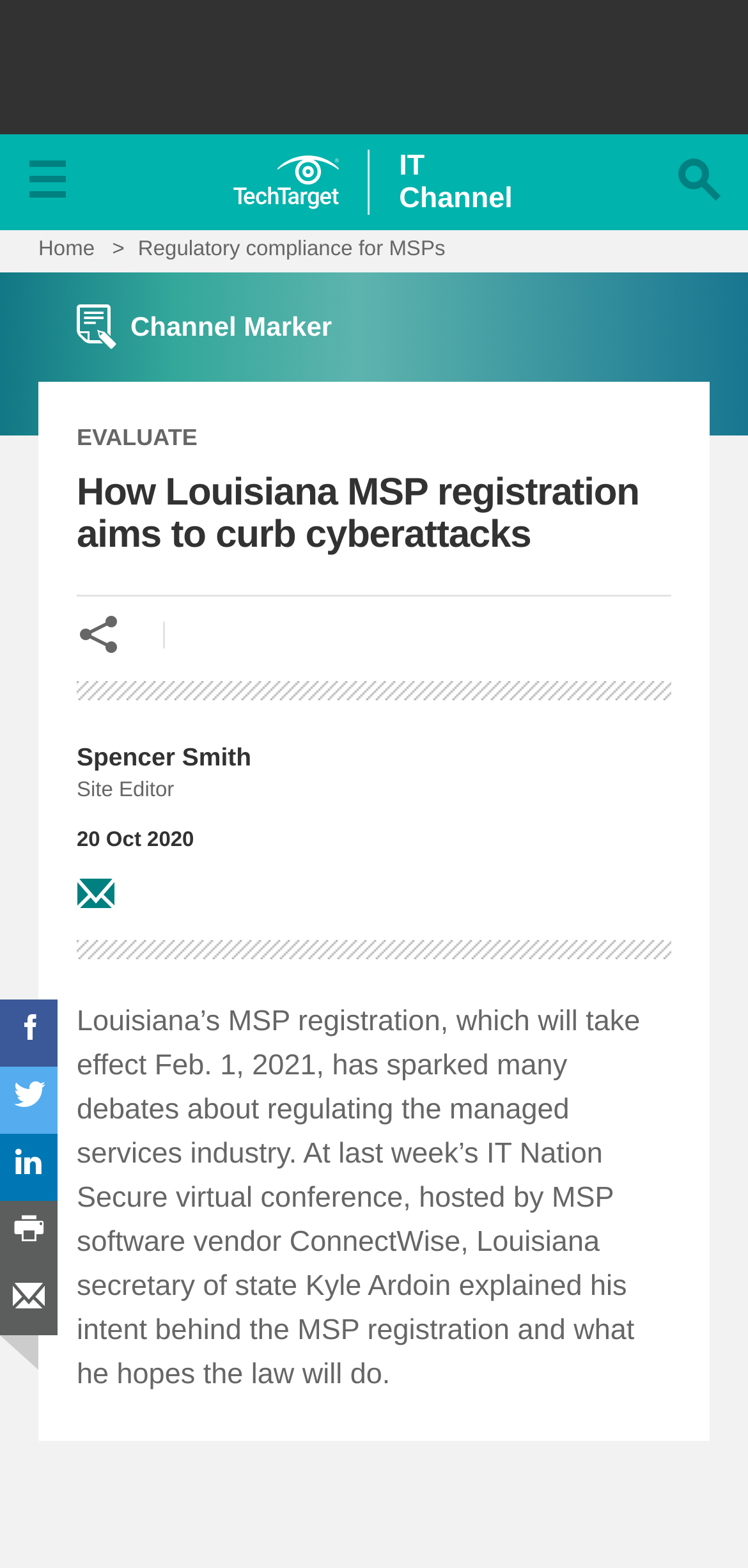Please determine the bounding box coordinates of the element to click in order to execute the following instruction: "Open navigation menu". The coordinates should be four float numbers between 0 and 1, specified as [left, top, right, bottom].

[0.0, 0.086, 0.128, 0.147]